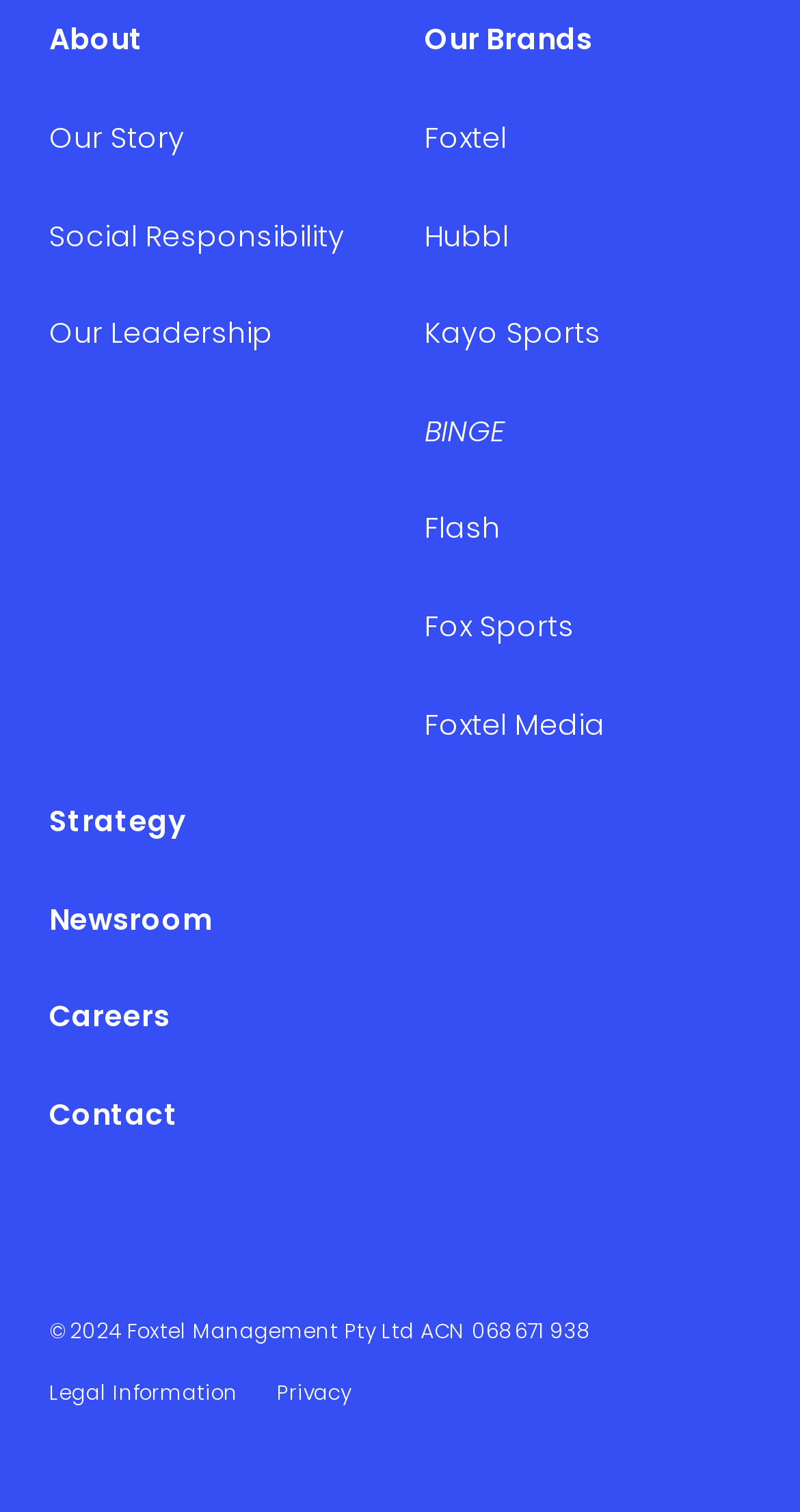Locate the bounding box coordinates of the element to click to perform the following action: 'learn about our story'. The coordinates should be given as four float values between 0 and 1, in the form of [left, top, right, bottom].

[0.062, 0.077, 0.231, 0.105]